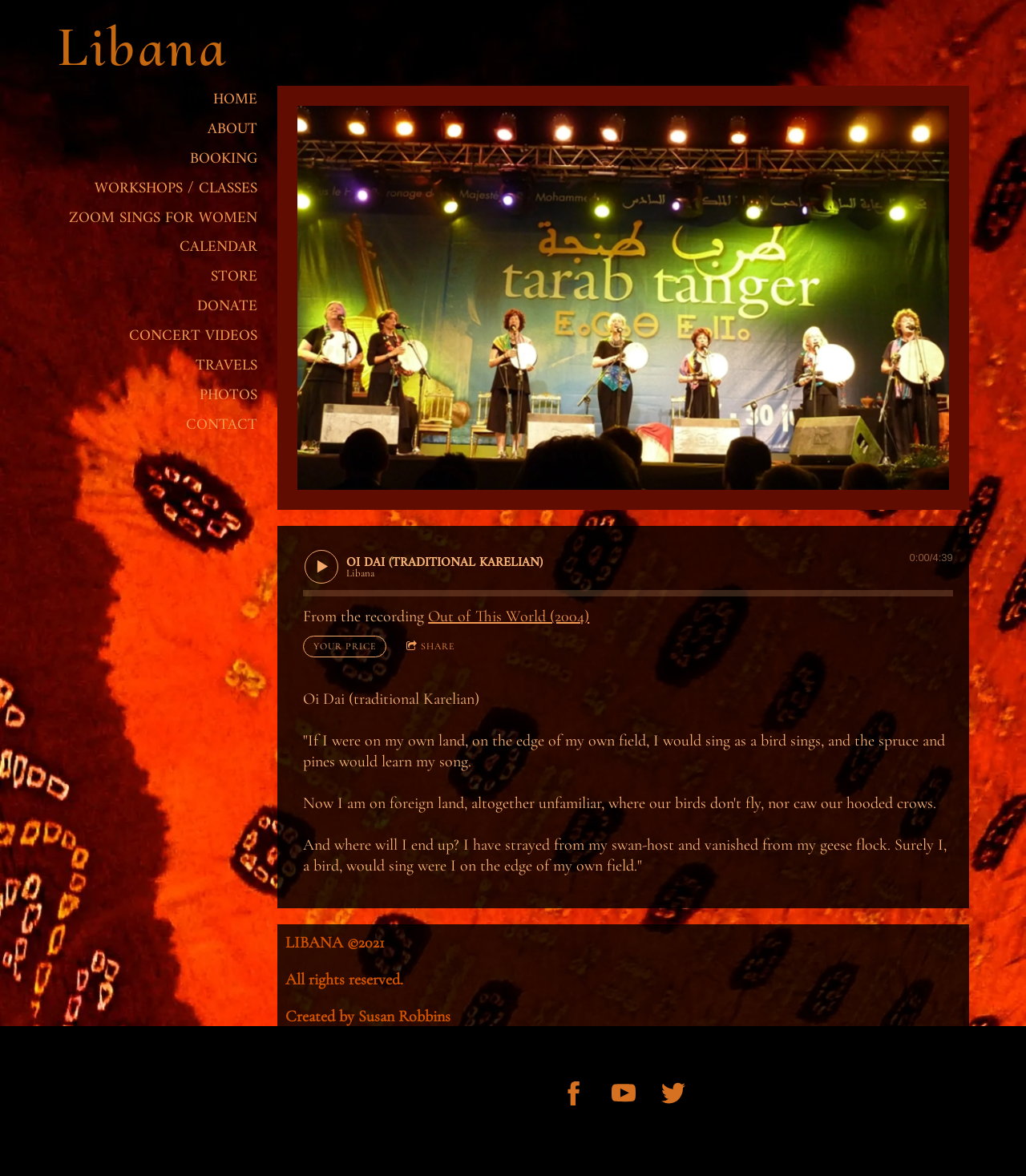Find the bounding box coordinates for the HTML element described in this sentence: "Zoom Sings for women". Provide the coordinates as four float numbers between 0 and 1, in the format [left, top, right, bottom].

[0.06, 0.174, 0.251, 0.199]